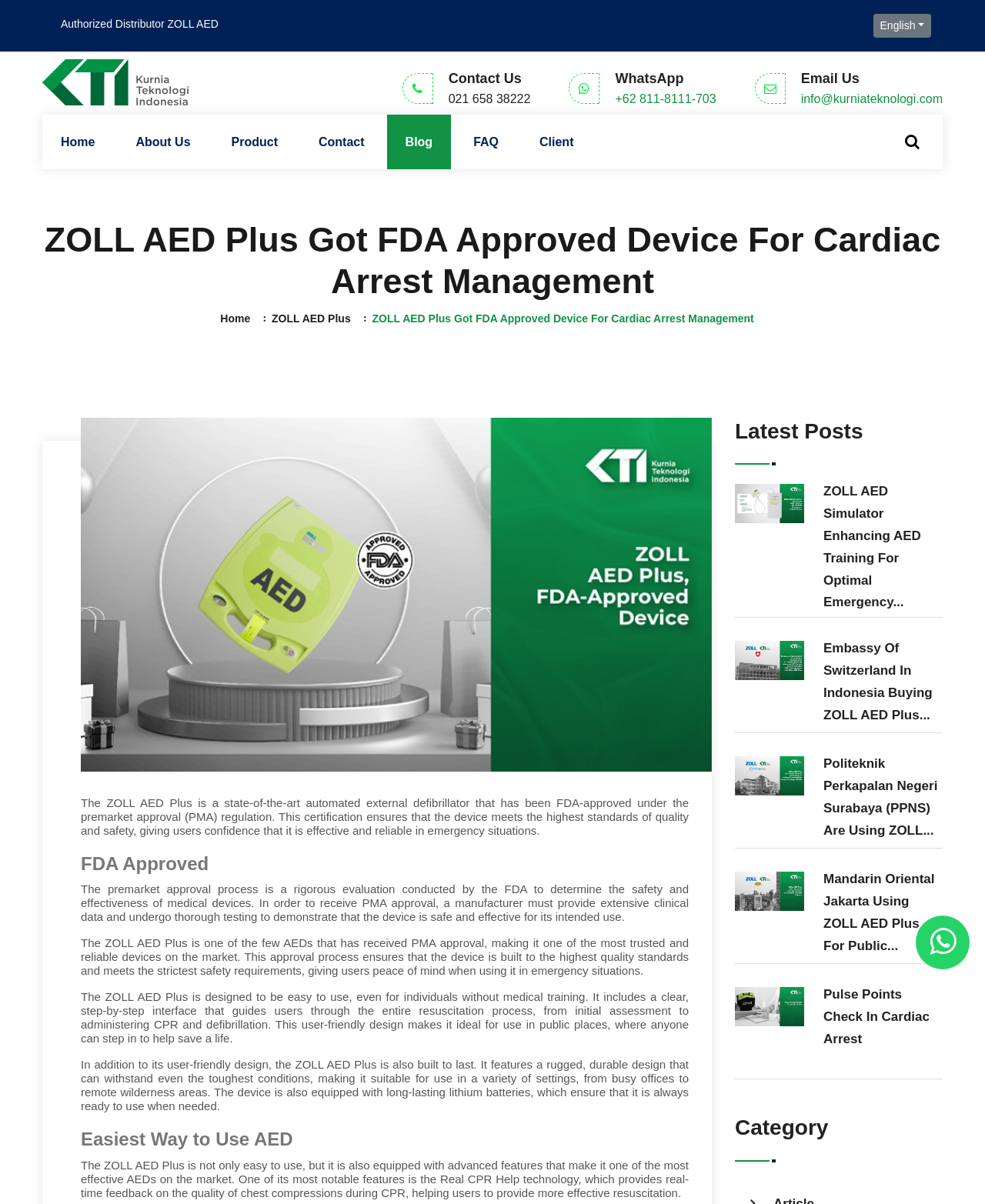Please specify the bounding box coordinates for the clickable region that will help you carry out the instruction: "Contact us through WhatsApp".

[0.625, 0.077, 0.727, 0.088]